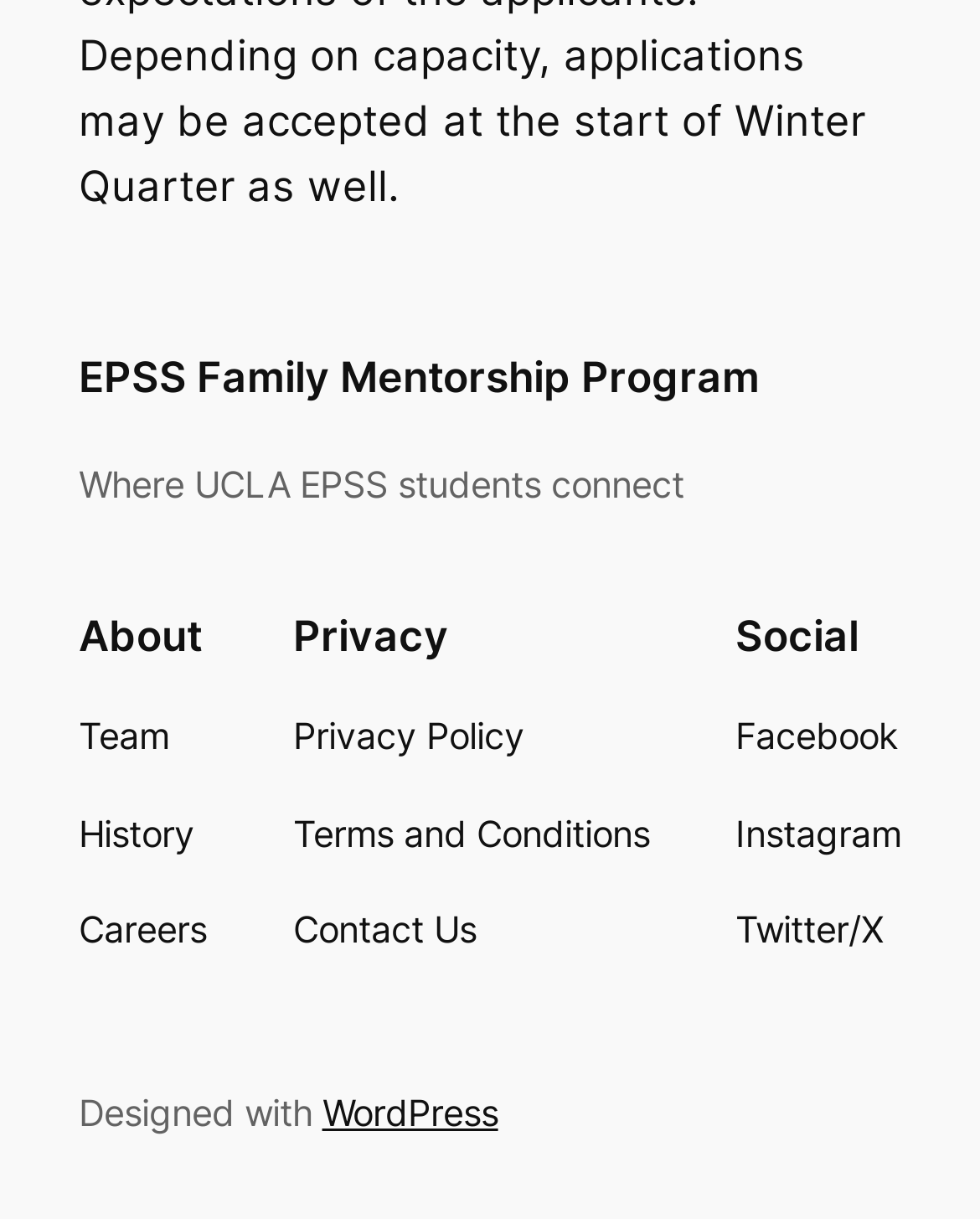Calculate the bounding box coordinates for the UI element based on the following description: "aria-label="Search..."". Ensure the coordinates are four float numbers between 0 and 1, i.e., [left, top, right, bottom].

None